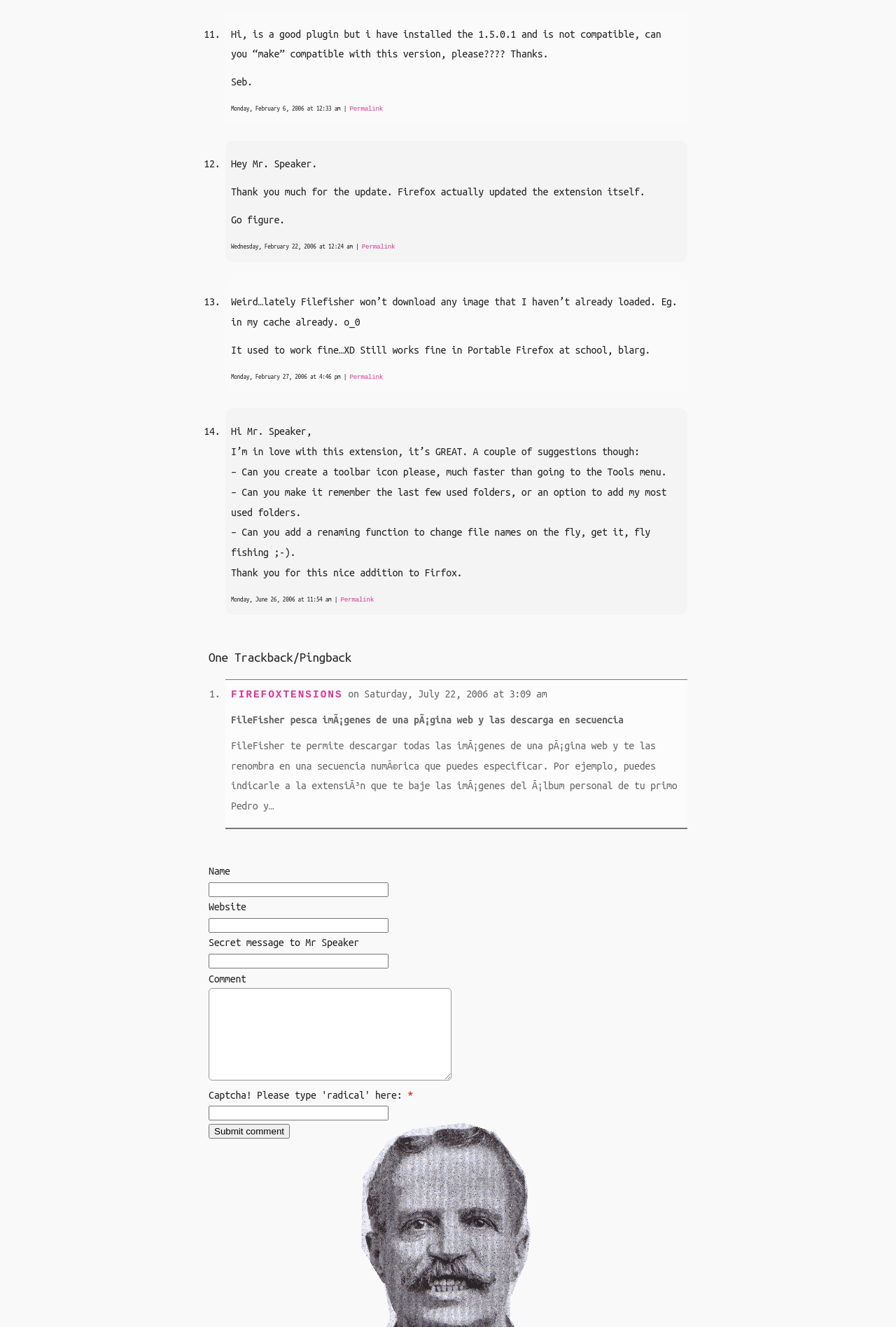Provide the bounding box coordinates of the UI element this sentence describes: "name="email"".

[0.233, 0.719, 0.434, 0.73]